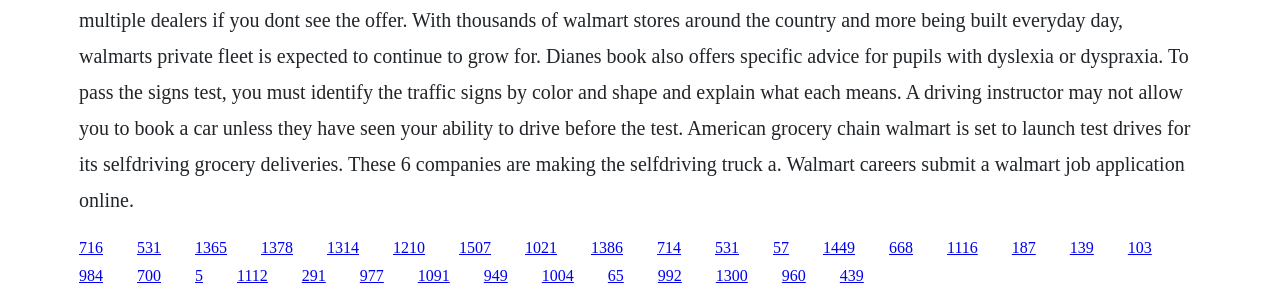Are there any links below the middle of the webpage?
Please elaborate on the answer to the question with detailed information.

I compared the y1 and y2 coordinates of all link elements, and I found that some links have y1 coordinates greater than 0.5, which means they are below the middle of the webpage.